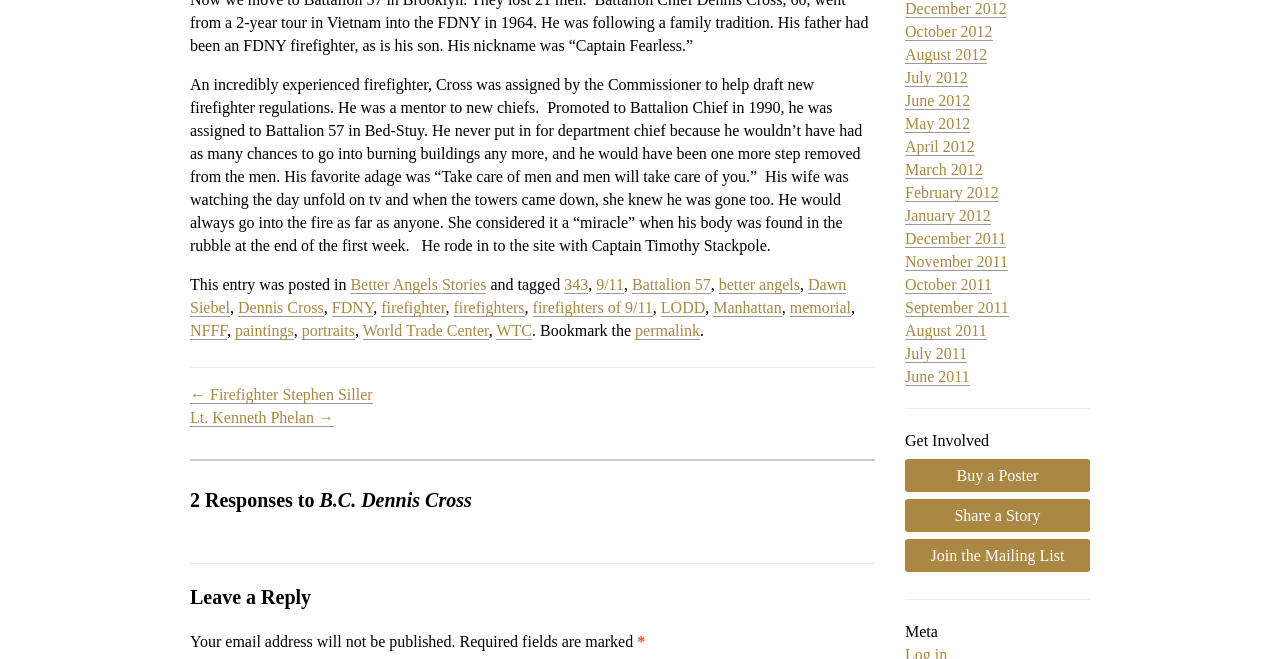What is the name of the wife mentioned in the story?
Please give a detailed and thorough answer to the question, covering all relevant points.

The story mentions the wife of the firefighter, who was watching the events of 9/11 unfold on TV and knew that her husband was gone. Her name is mentioned as Dawn Siebel.